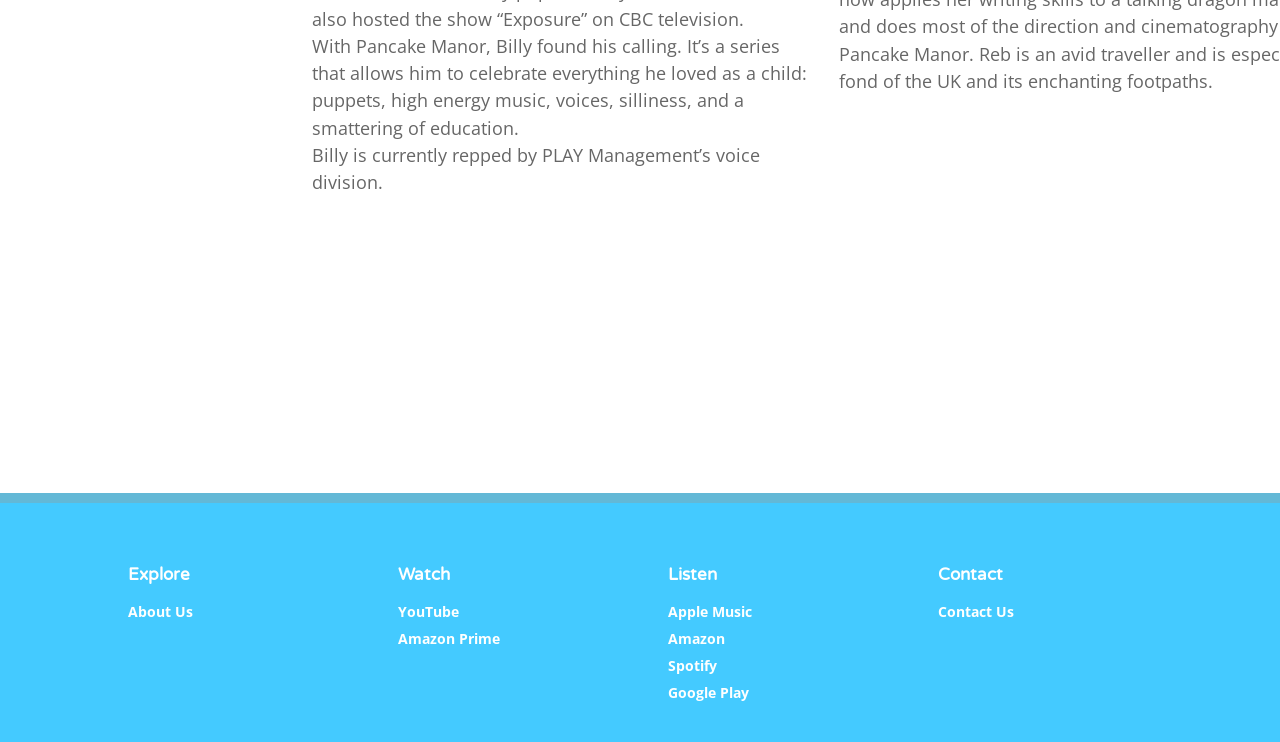Find the bounding box coordinates of the area that needs to be clicked in order to achieve the following instruction: "contact the team". The coordinates should be specified as four float numbers between 0 and 1, i.e., [left, top, right, bottom].

[0.733, 0.811, 0.792, 0.836]